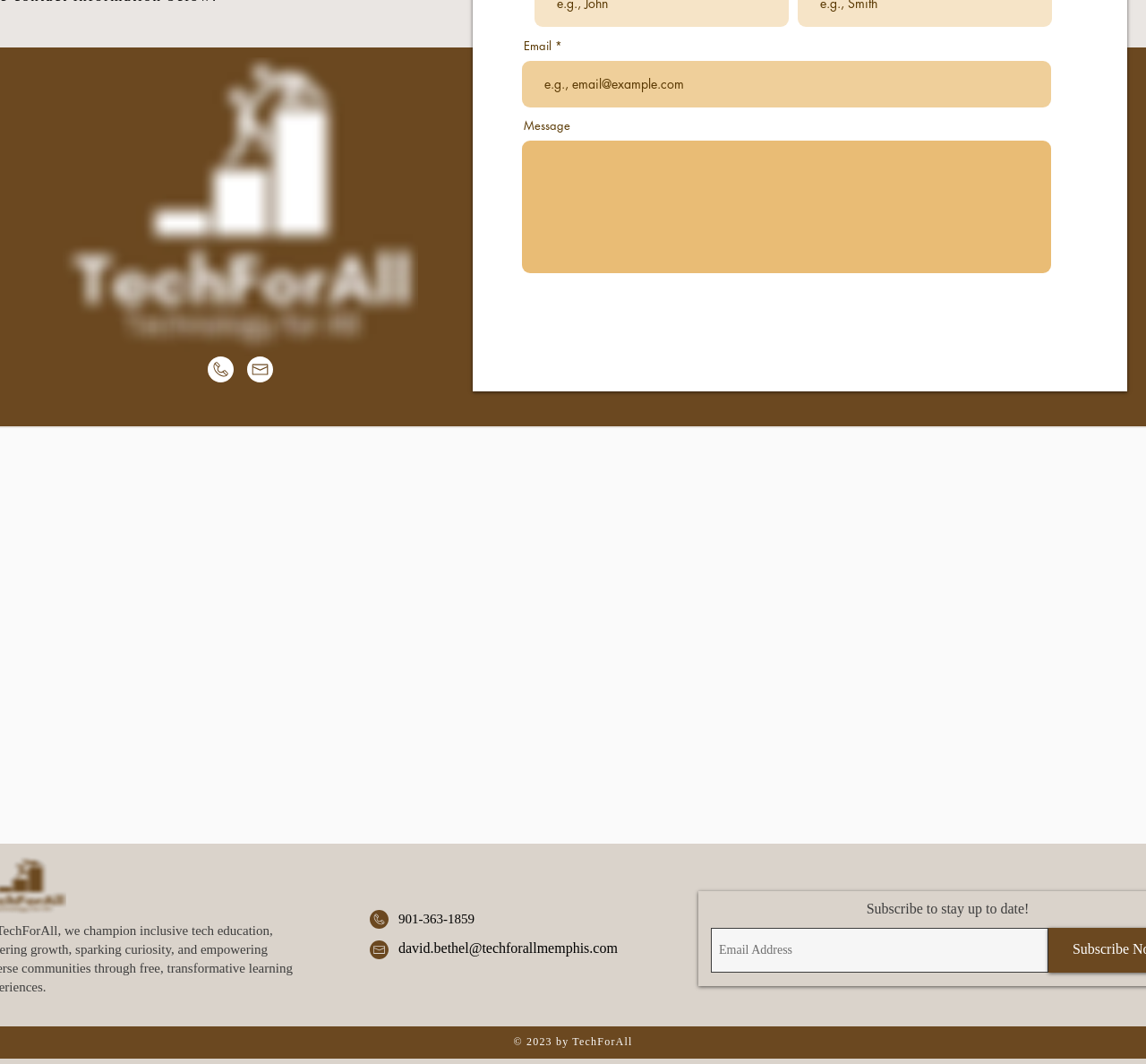Indicate the bounding box coordinates of the element that must be clicked to execute the instruction: "View Google Maps". The coordinates should be given as four float numbers between 0 and 1, i.e., [left, top, right, bottom].

[0.0, 0.402, 1.0, 0.793]